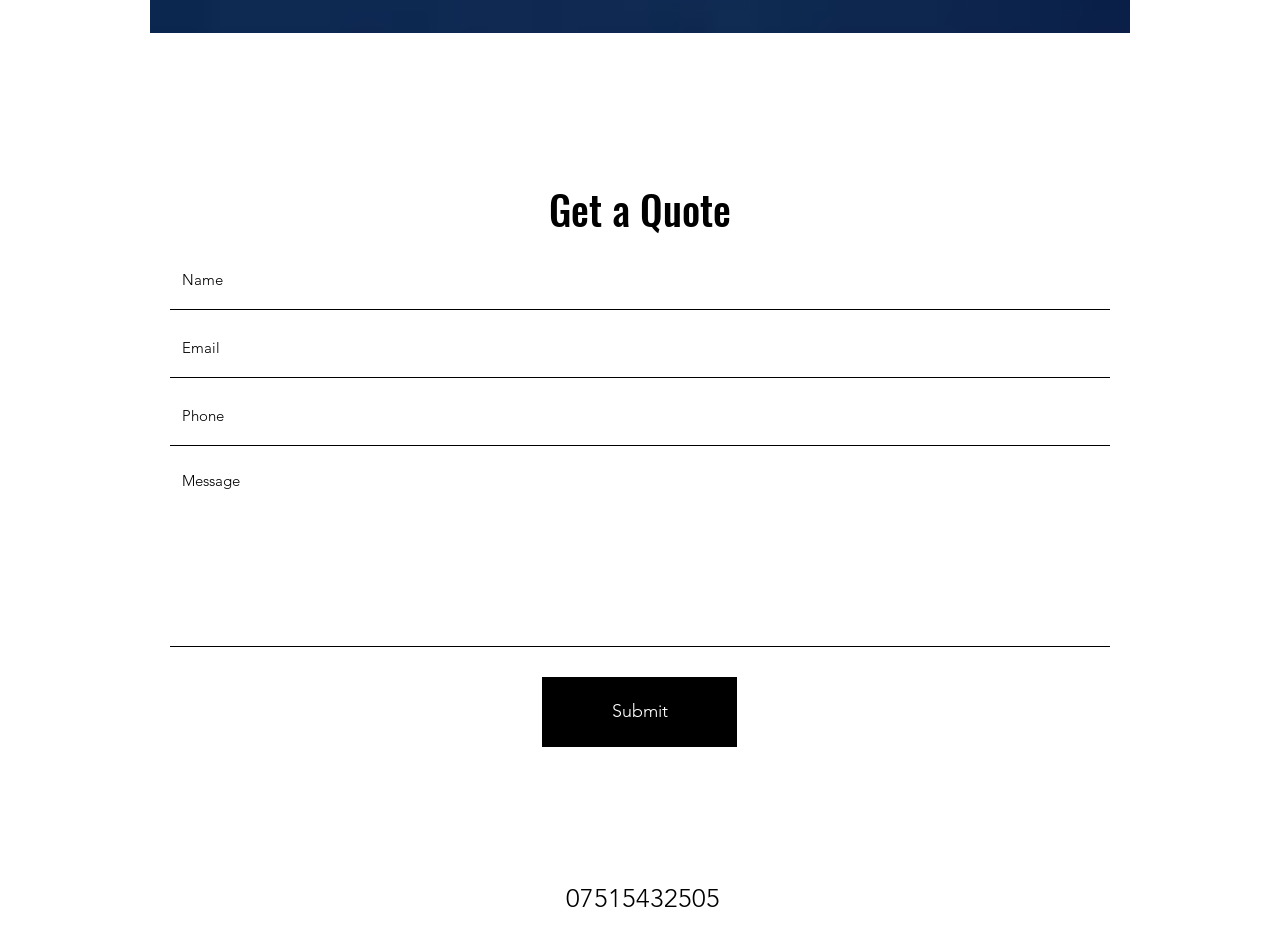What is the purpose of the form?
Answer the question in as much detail as possible.

The purpose of the form can be inferred from the heading 'Get a Quote' at the top of the page, which suggests that the form is used to request a quote for a service or product.